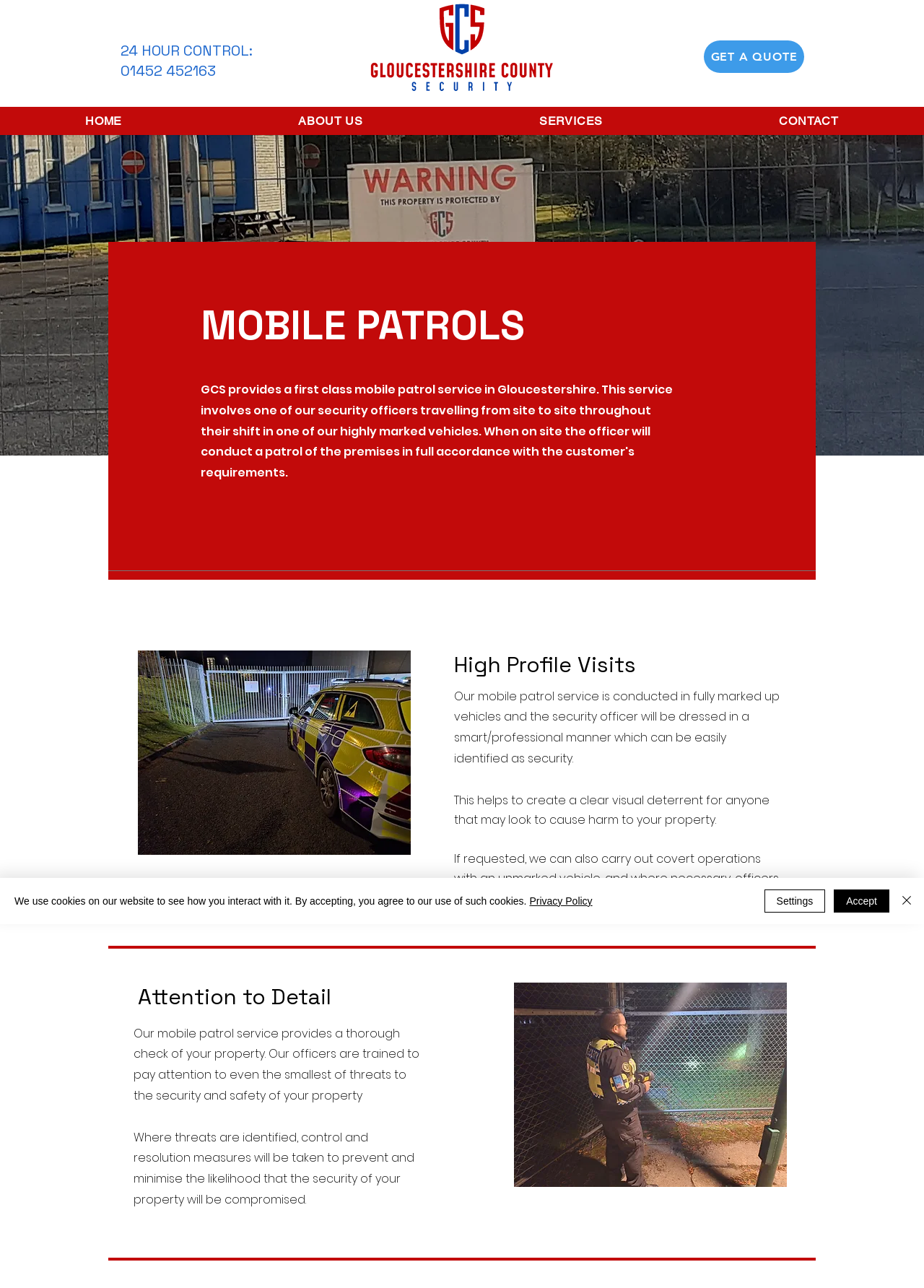Respond with a single word or phrase to the following question: What type of vehicles are used for mobile patrol service?

Fully marked up vehicles